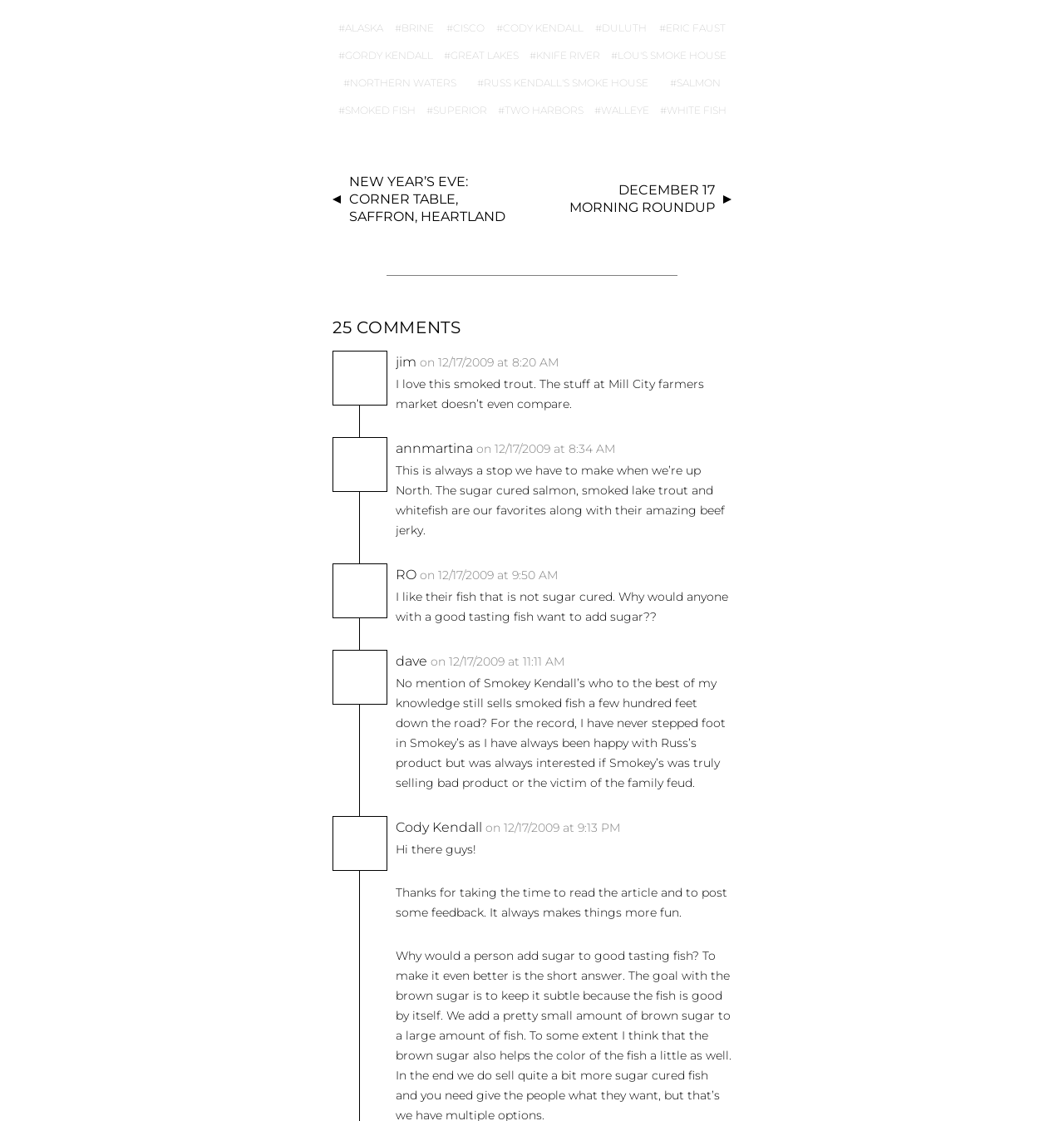What is the date of one of the comments?
Please provide a comprehensive answer to the question based on the webpage screenshot.

In one of the comments, the date is mentioned as 'on 12/17/2009 at 8:20 AM'. This suggests that the comment was made on December 17, 2009.